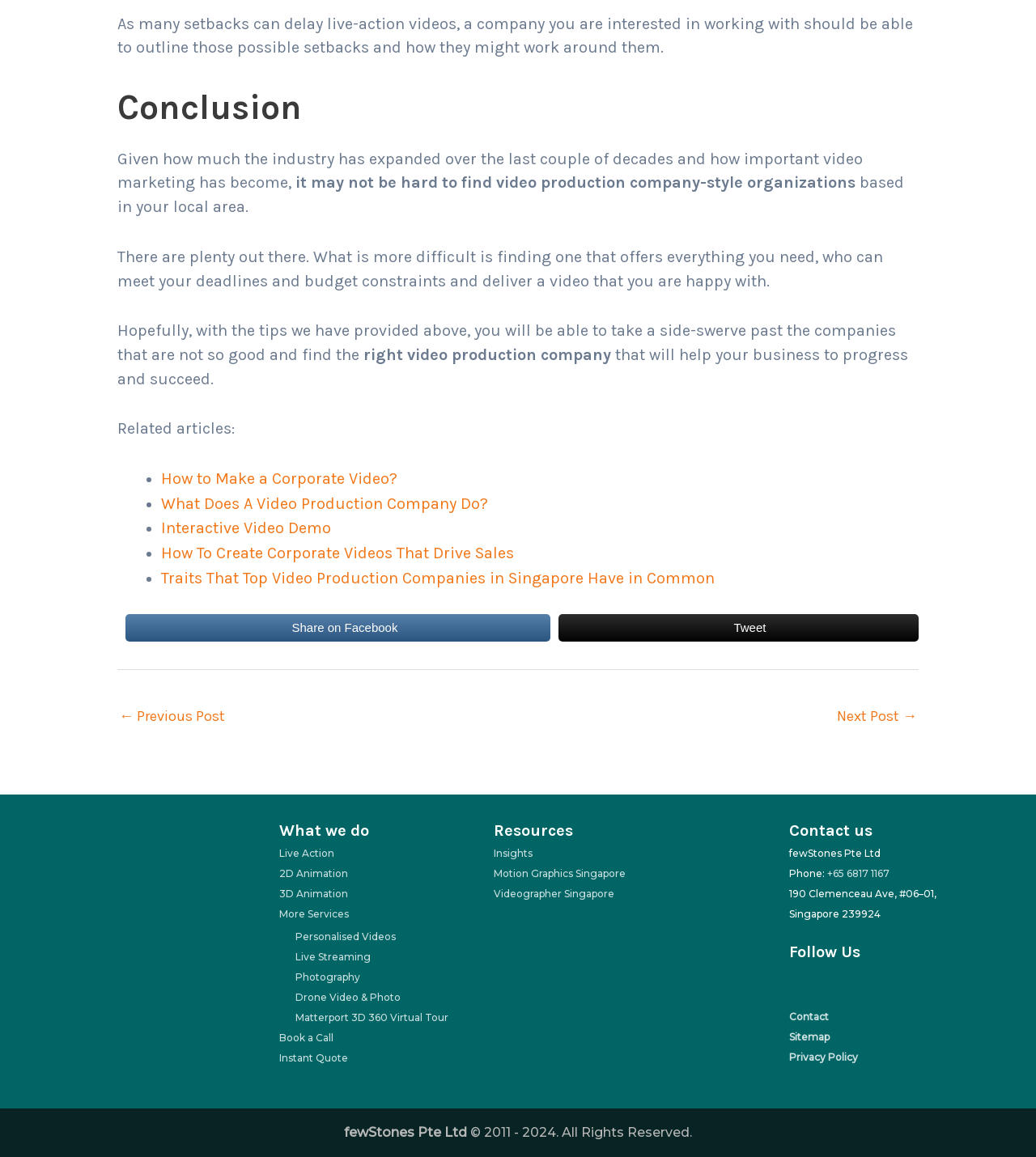Pinpoint the bounding box coordinates for the area that should be clicked to perform the following instruction: "Click on 'Live Action'".

[0.27, 0.732, 0.323, 0.743]